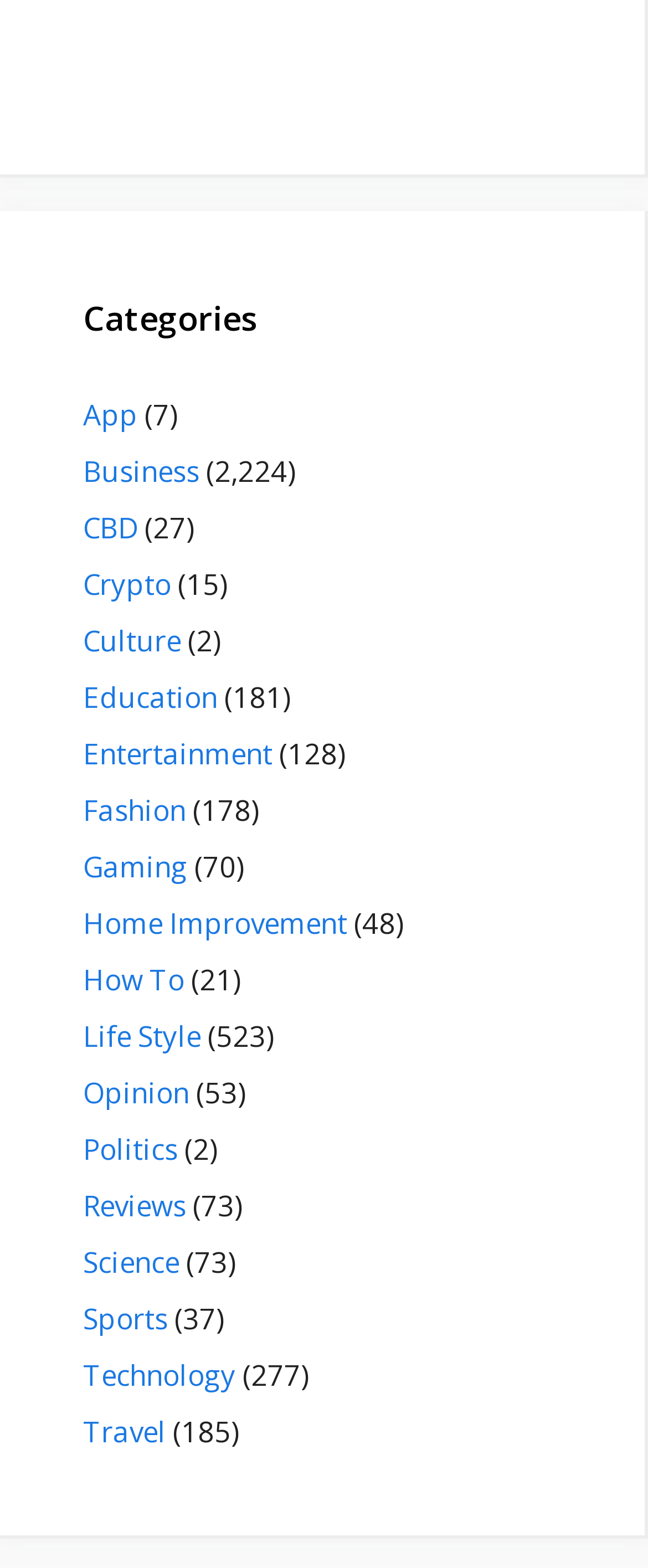How many categories have more than 100 items?
Based on the image, give a concise answer in the form of a single word or short phrase.

5